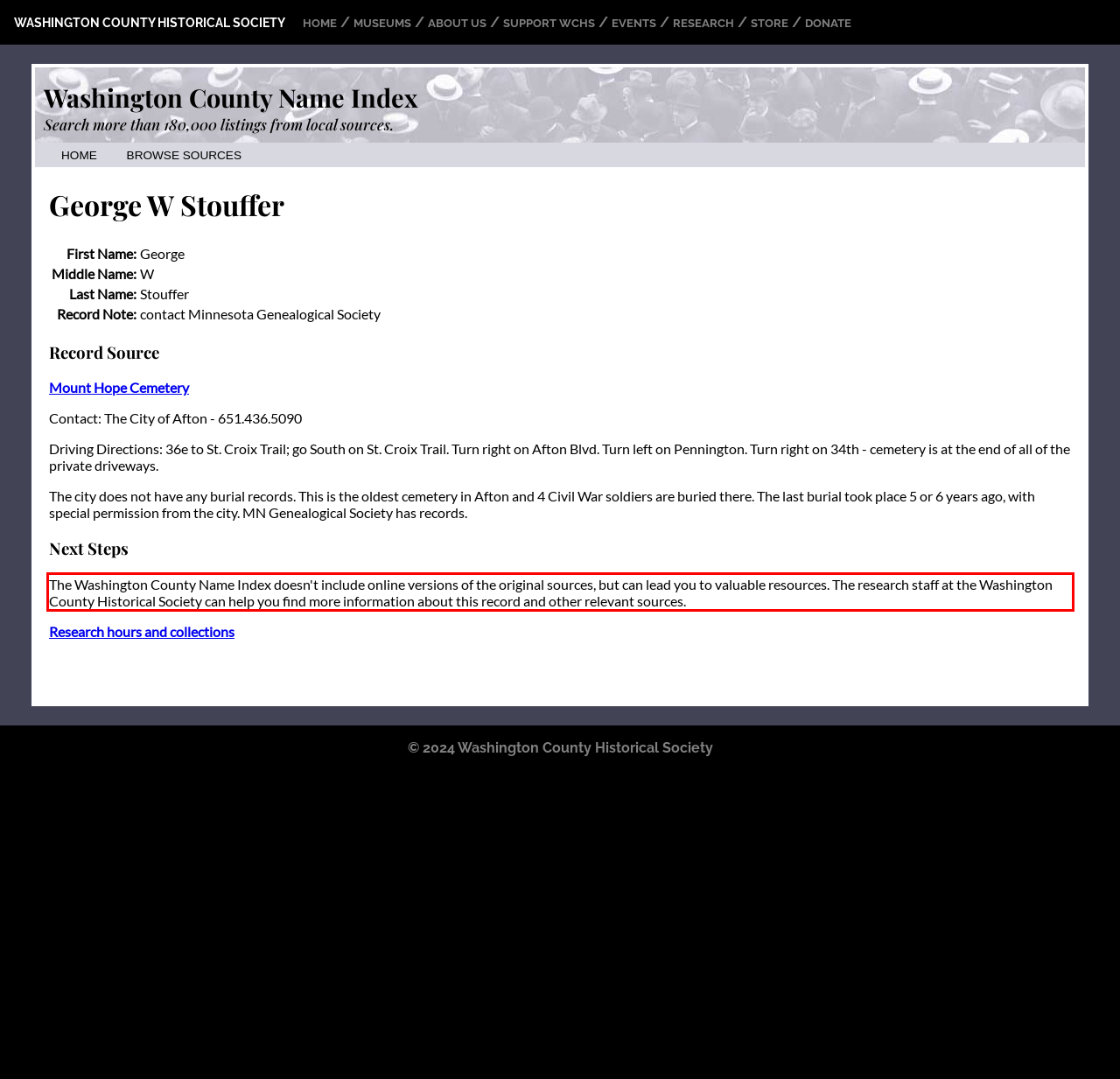Given the screenshot of the webpage, identify the red bounding box, and recognize the text content inside that red bounding box.

The Washington County Name Index doesn't include online versions of the original sources, but can lead you to valuable resources. The research staff at the Washington County Historical Society can help you find more information about this record and other relevant sources.